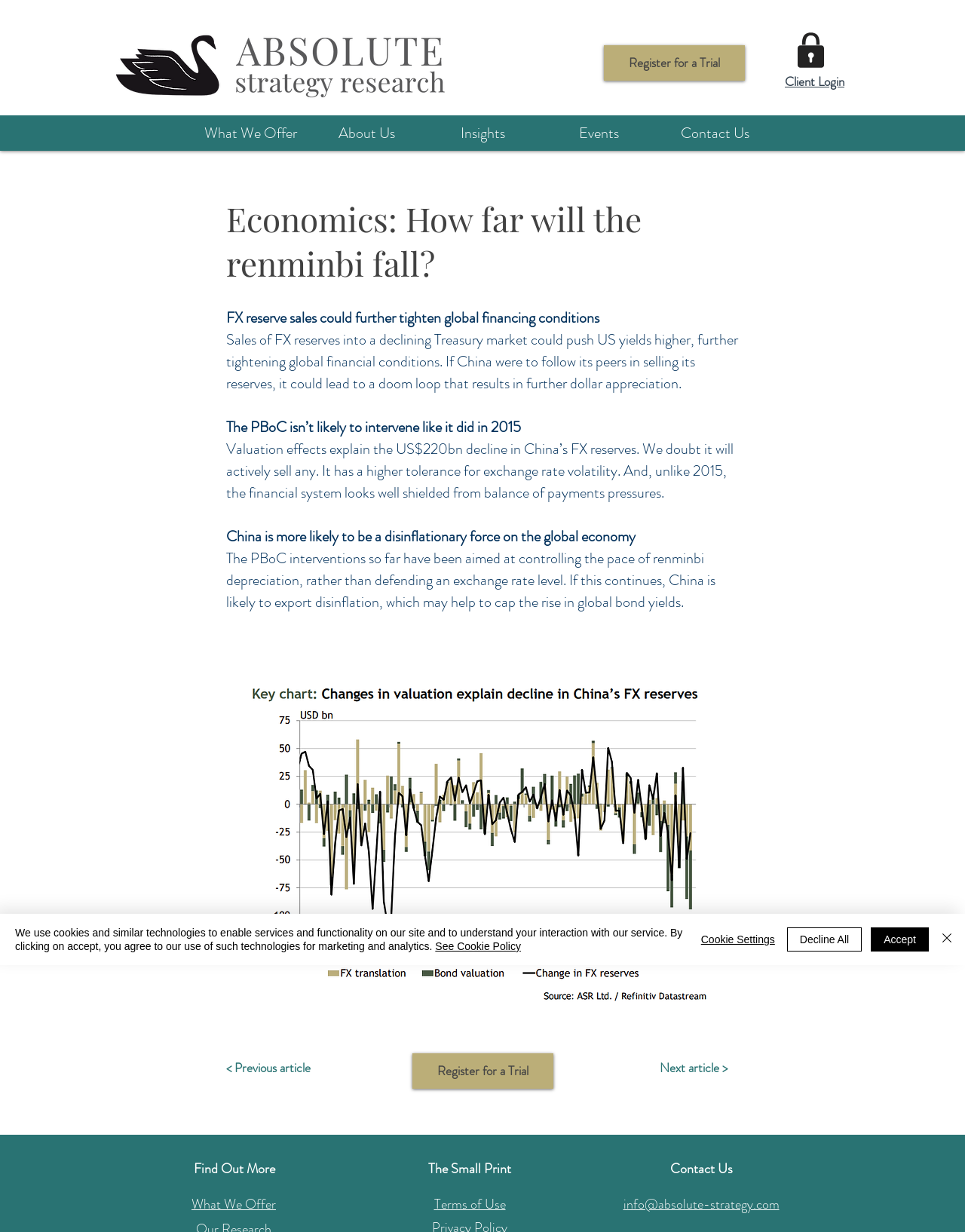Given the element description: "Insurance Discount Form", predict the bounding box coordinates of this UI element. The coordinates must be four float numbers between 0 and 1, given as [left, top, right, bottom].

None